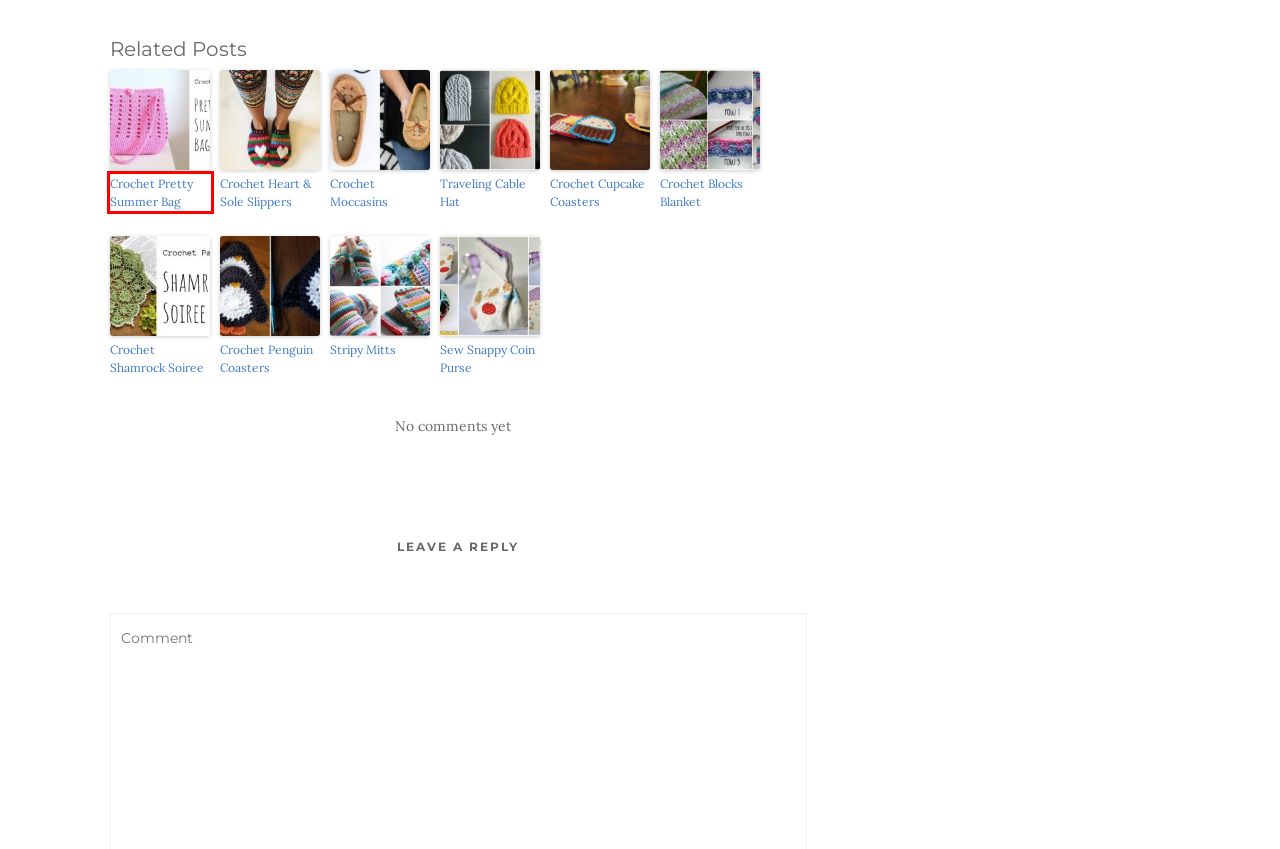You have been given a screenshot of a webpage with a red bounding box around a UI element. Select the most appropriate webpage description for the new webpage that appears after clicking the element within the red bounding box. The choices are:
A. Crochet Cupcake Coasters - Pretty Ideas
B. Crochet Pretty Summer Bag
C. Crochet Shamrock Soiree
D. Cookie Policy (EU) - Pretty Ideas
E. Crochet Penguin Coasters - Pretty Ideas
F. Sew Snappy Coin Purse - Pretty Ideas
G. Crochet Headband
H. Crochet Archives - Pretty Ideas

B